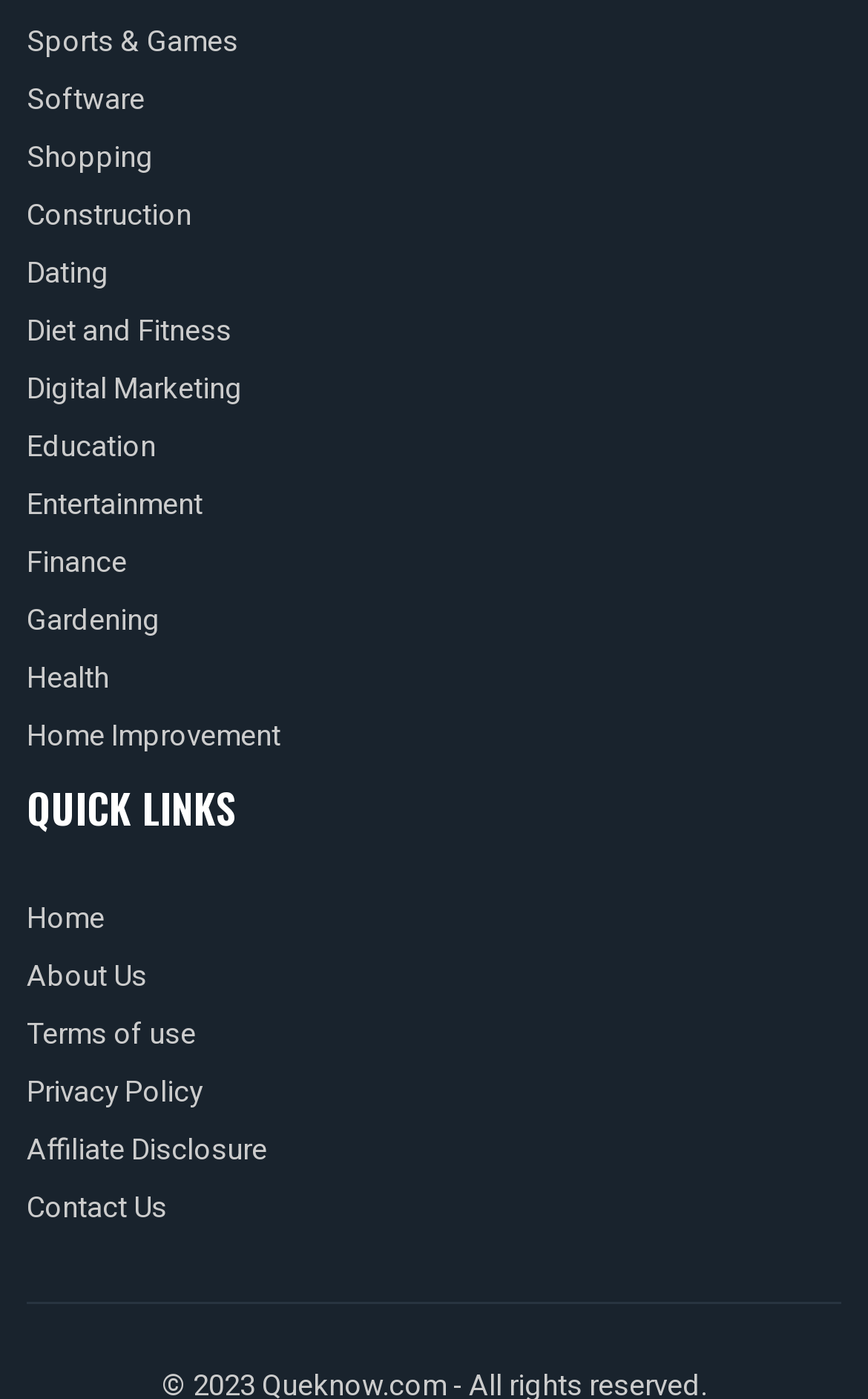Determine the bounding box coordinates for the element that should be clicked to follow this instruction: "View Education". The coordinates should be given as four float numbers between 0 and 1, in the format [left, top, right, bottom].

[0.031, 0.305, 0.179, 0.335]